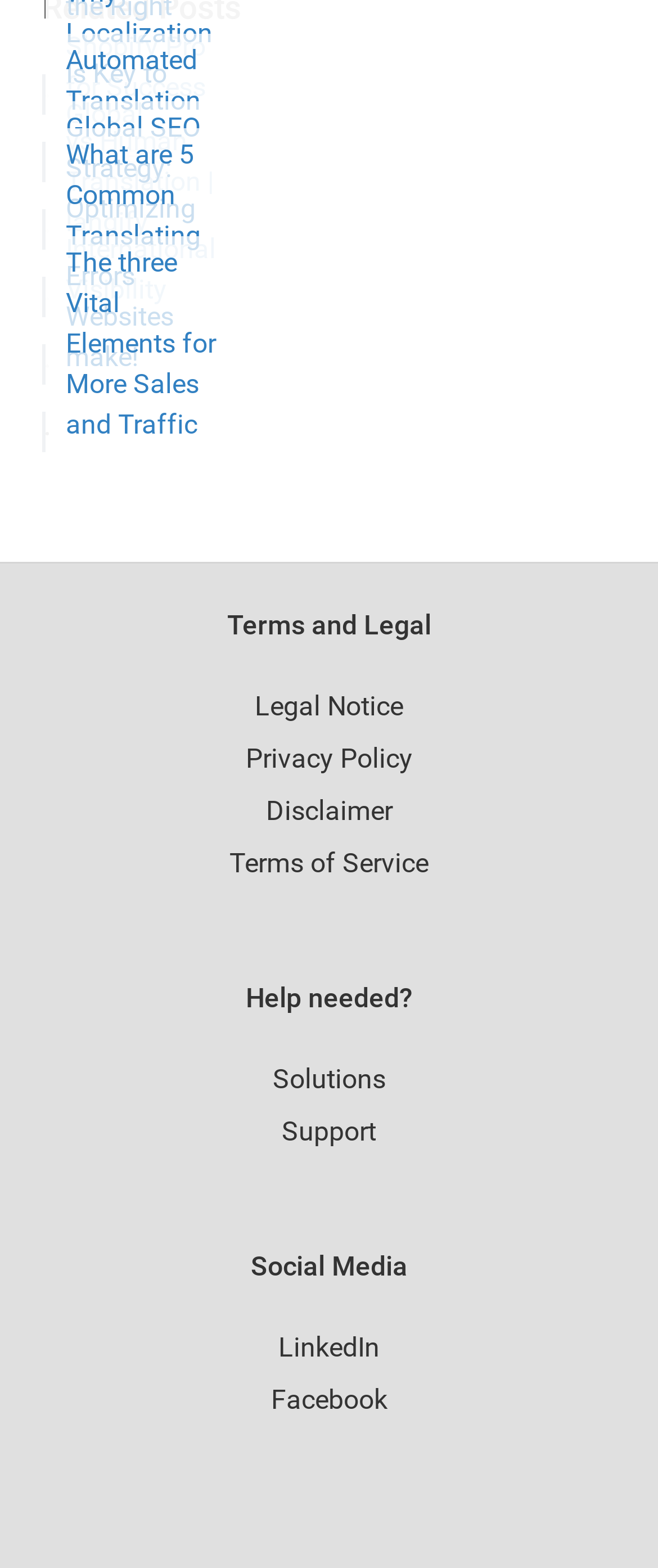How many headings are there on the webpage?
Look at the image and provide a short answer using one word or a phrase.

3